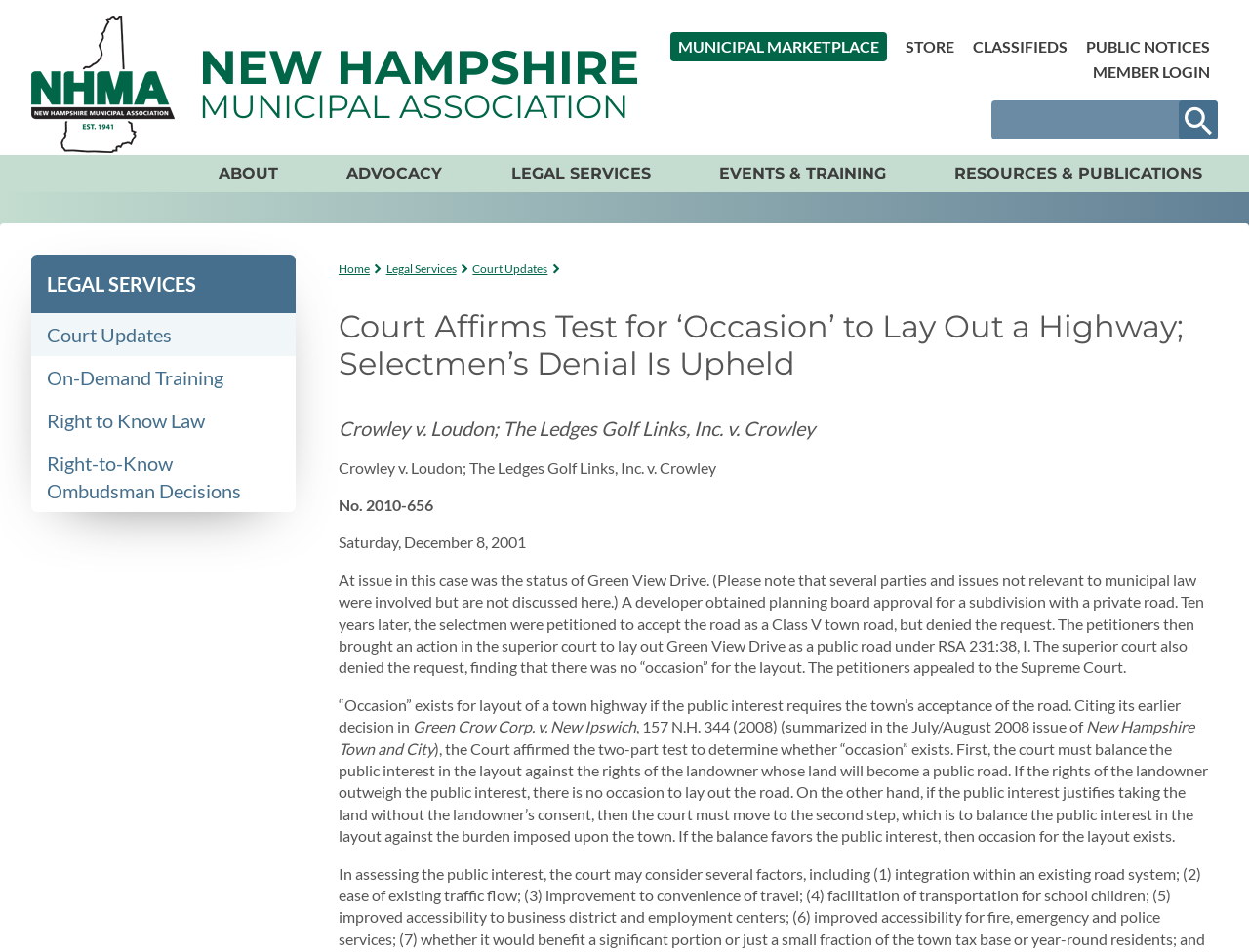Find the bounding box coordinates of the element I should click to carry out the following instruction: "Go to the 'Court Updates' page".

[0.785, 0.179, 1.0, 0.223]